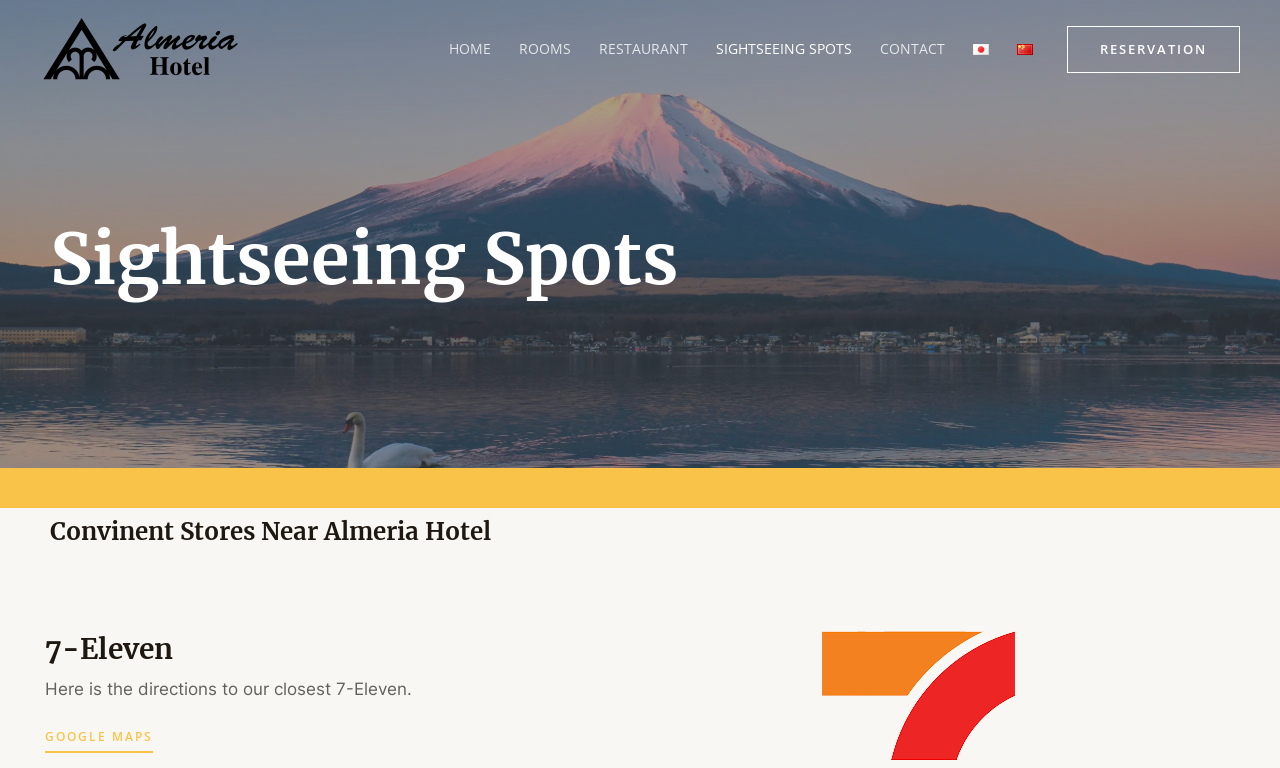Determine the bounding box for the UI element as described: "Rooms". The coordinates should be represented as four float numbers between 0 and 1, formatted as [left, top, right, bottom].

[0.395, 0.001, 0.457, 0.126]